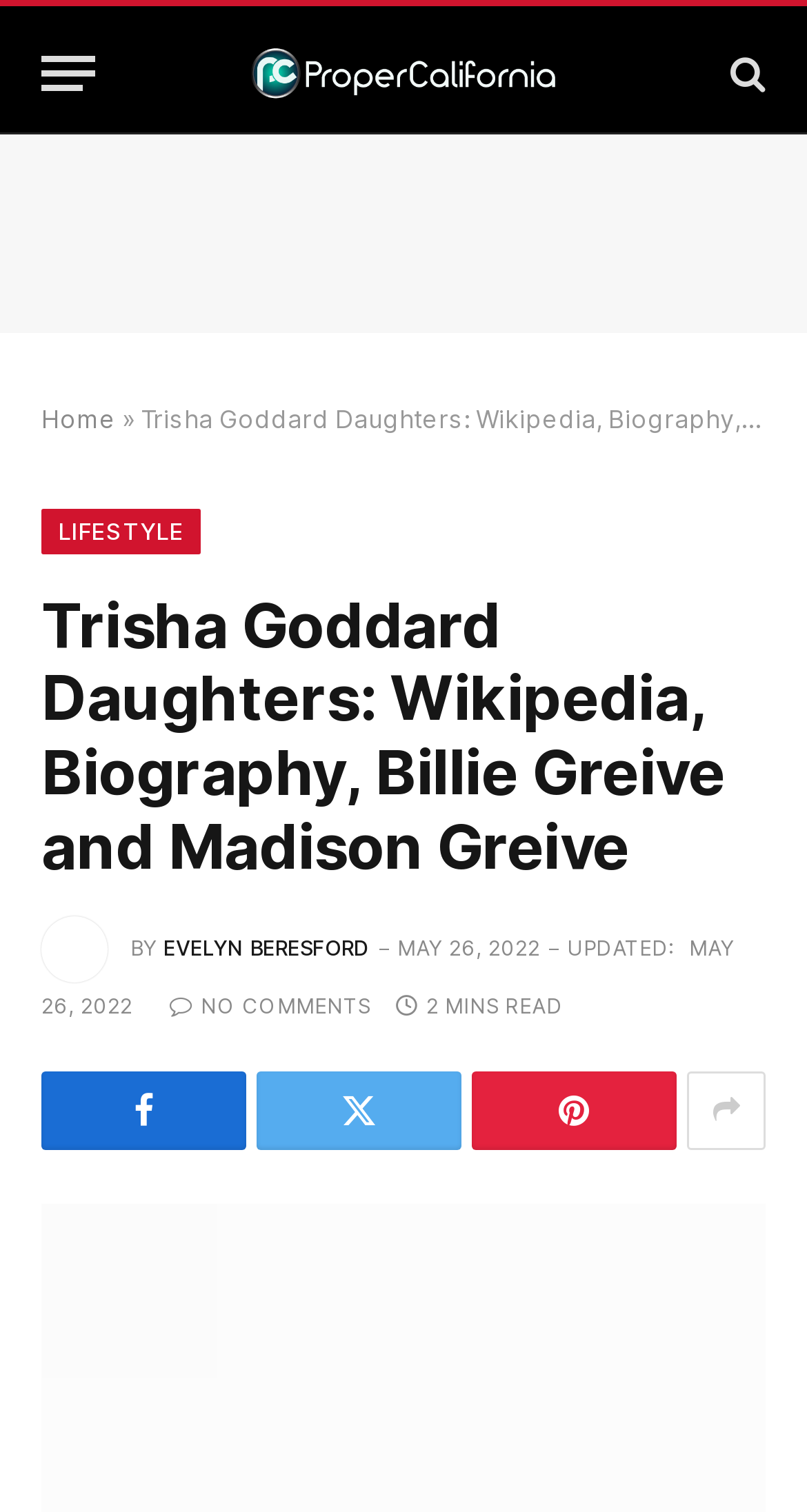Please give the bounding box coordinates of the area that should be clicked to fulfill the following instruction: "Go to the Home page". The coordinates should be in the format of four float numbers from 0 to 1, i.e., [left, top, right, bottom].

[0.051, 0.267, 0.144, 0.288]